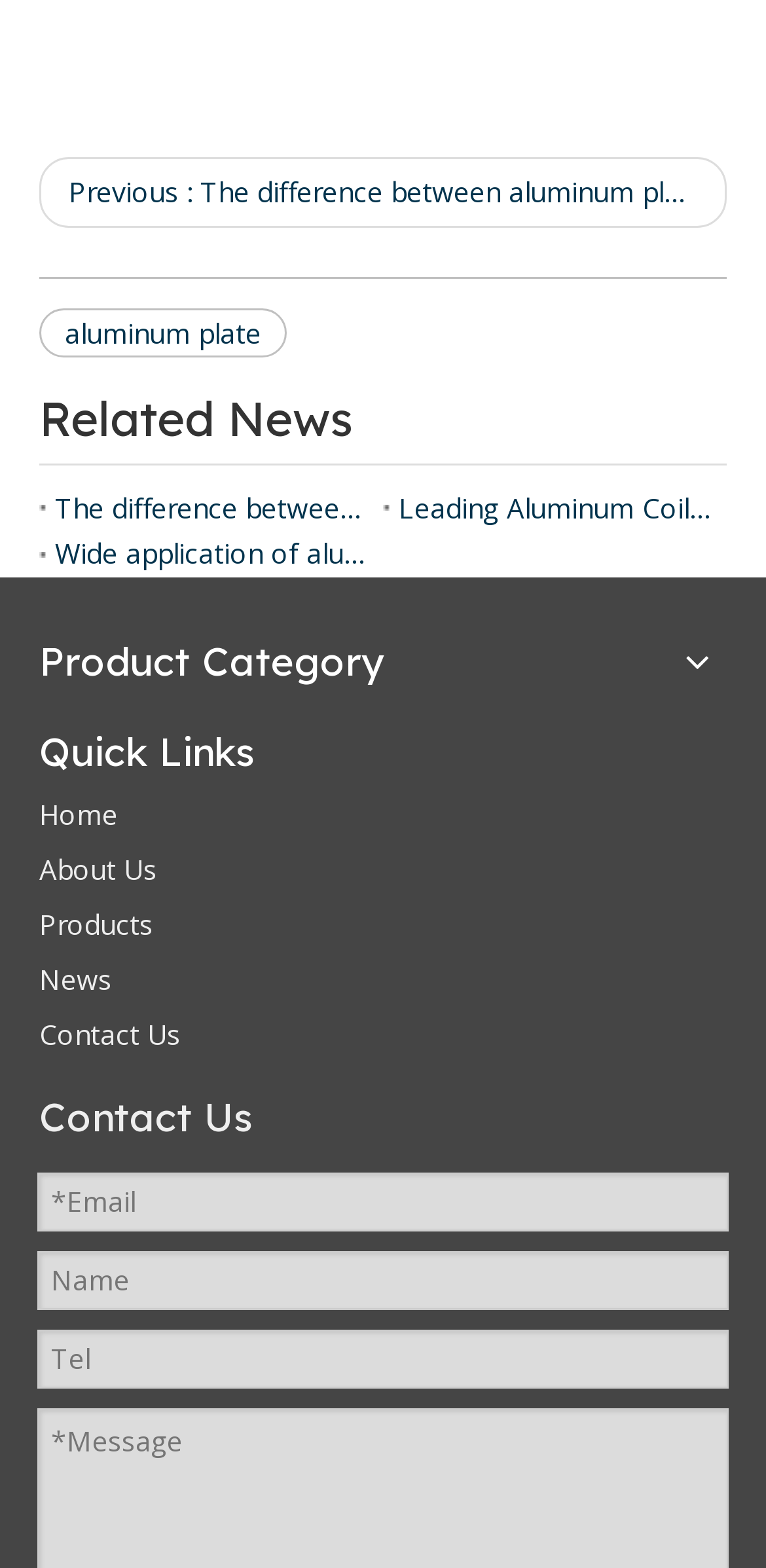Respond to the following question with a brief word or phrase:
What is the purpose of the textbox at the bottom?

Contact Us